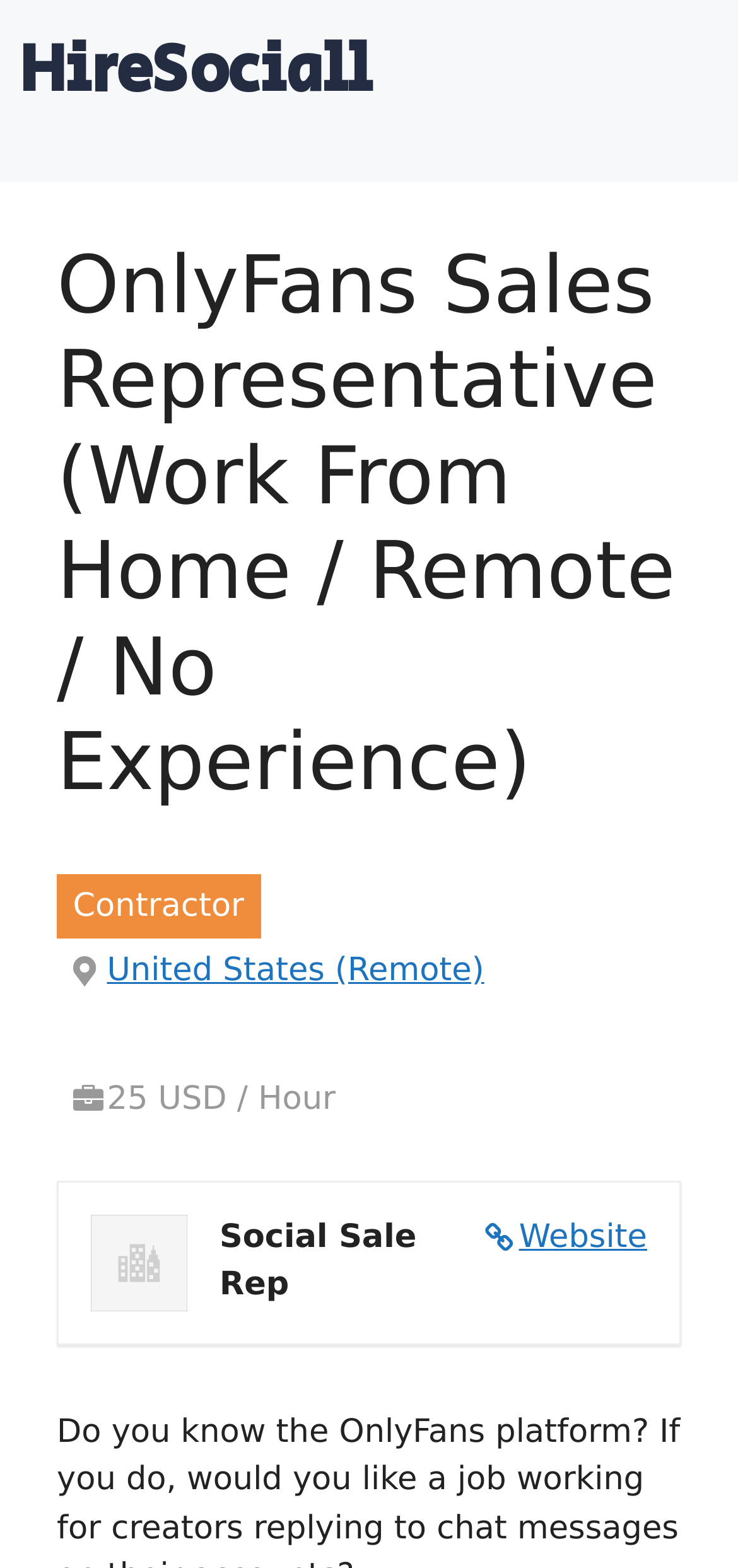Identify the bounding box coordinates for the UI element described by the following text: "Website". Provide the coordinates as four float numbers between 0 and 1, in the format [left, top, right, bottom].

[0.657, 0.775, 0.877, 0.805]